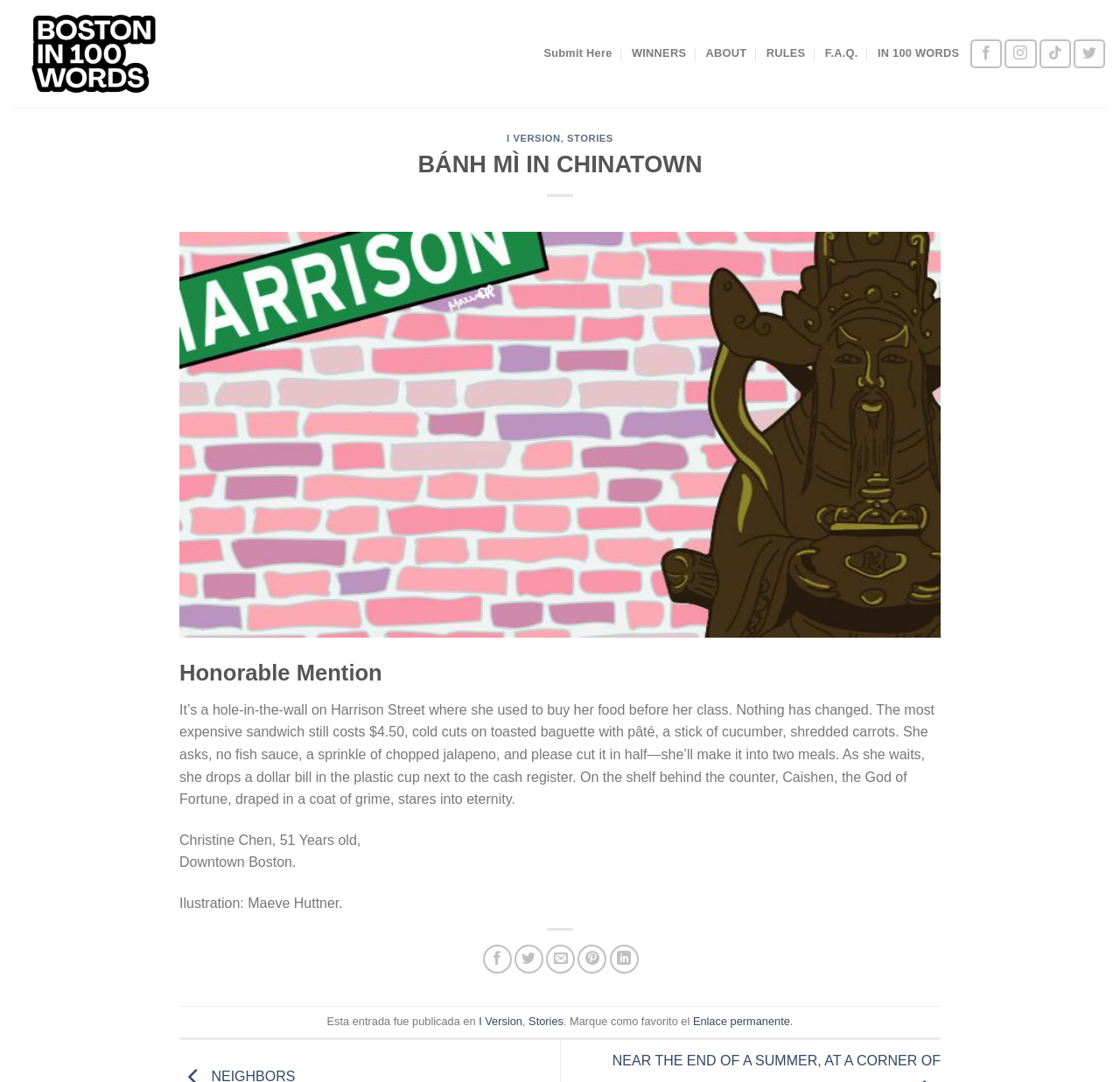Determine the title of the webpage and give its text content.

BÁNH MÌ IN CHINATOWN